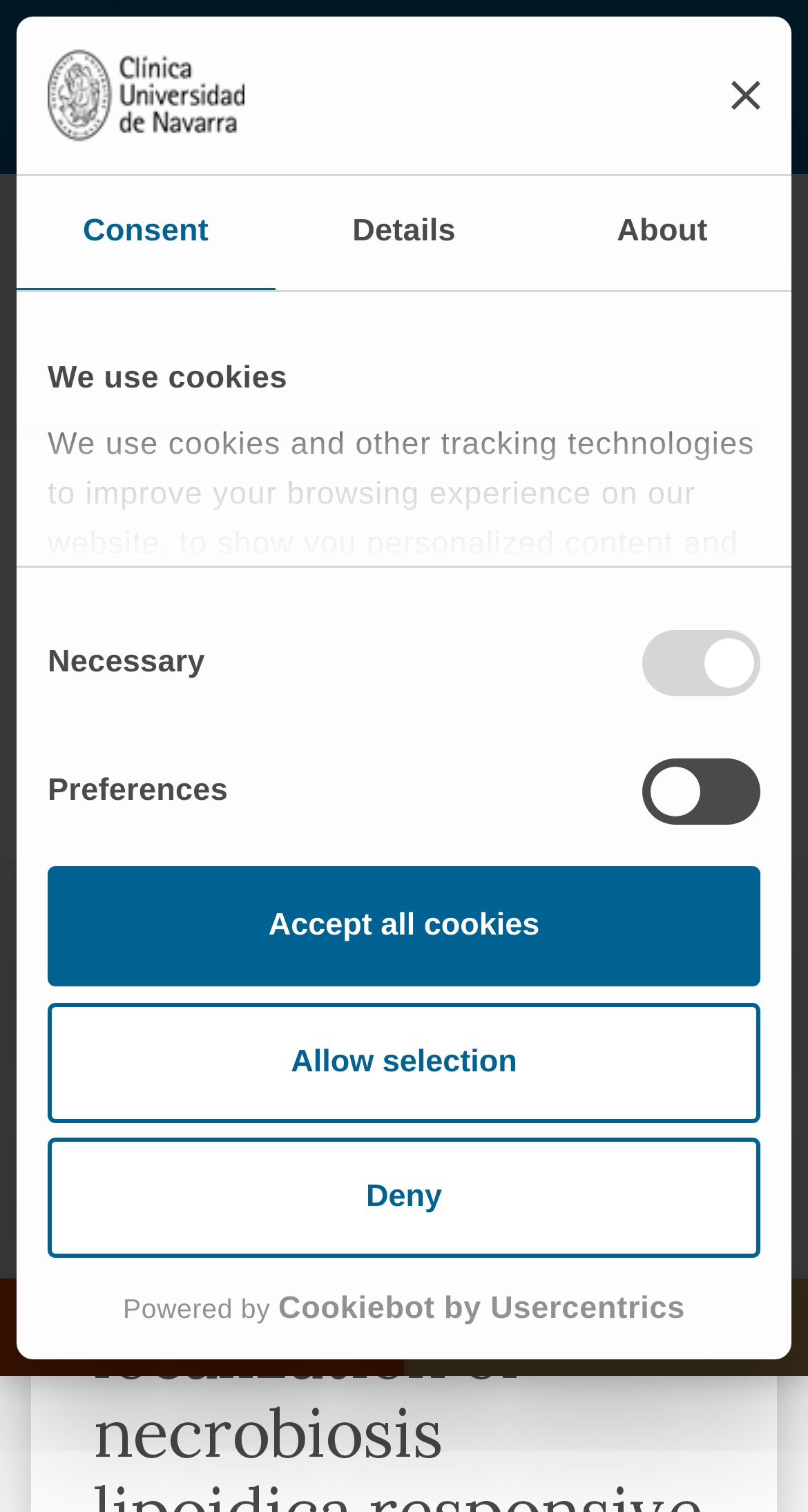What is the name of the university associated with this webpage?
Relying on the image, give a concise answer in one word or a brief phrase.

Universidad de Navarra